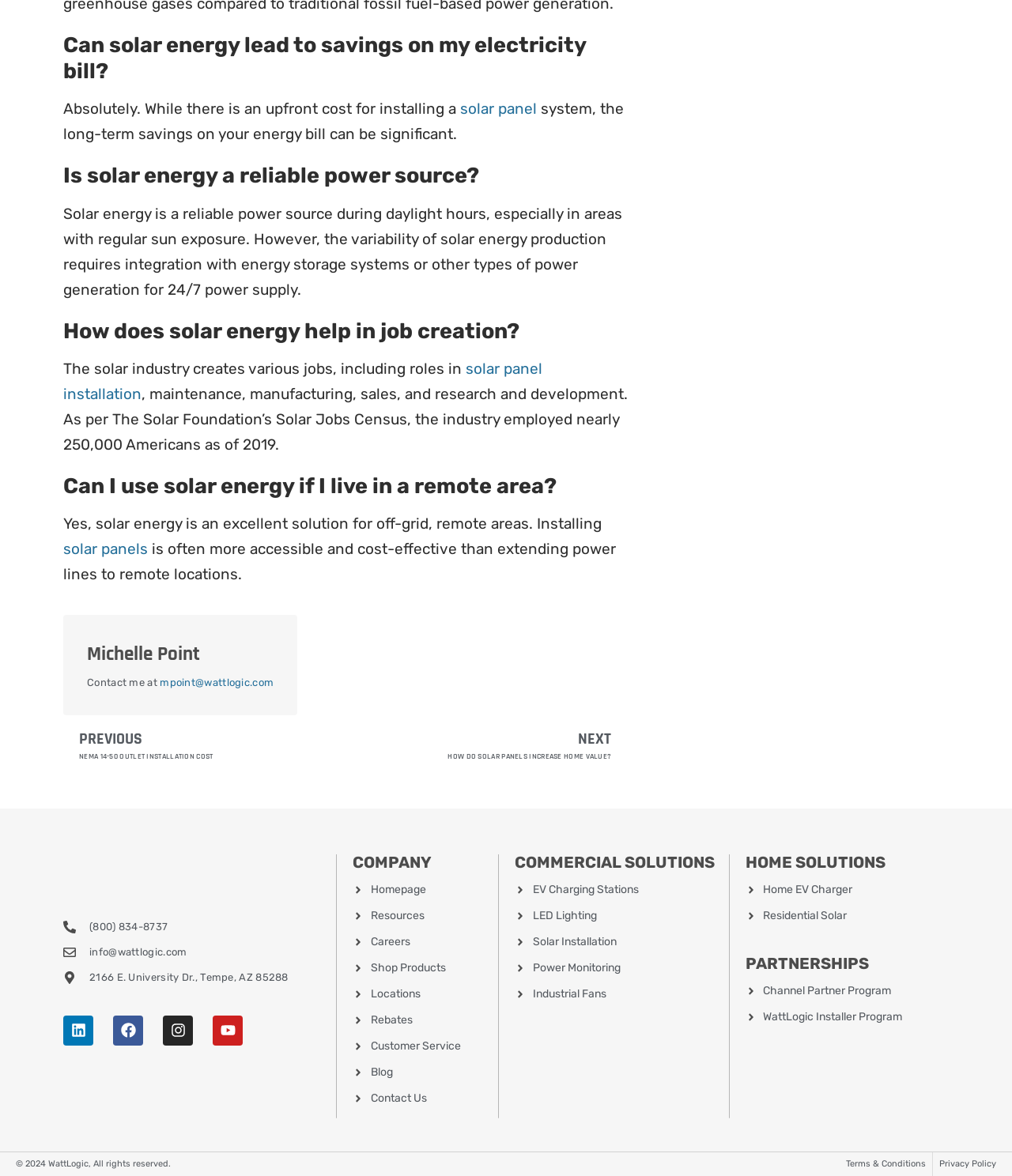Examine the image and give a thorough answer to the following question:
What is the topic of the first heading?

The first heading on the webpage is 'Can solar energy lead to savings on my electricity bill?' which indicates that the topic is about the potential savings of using solar energy.